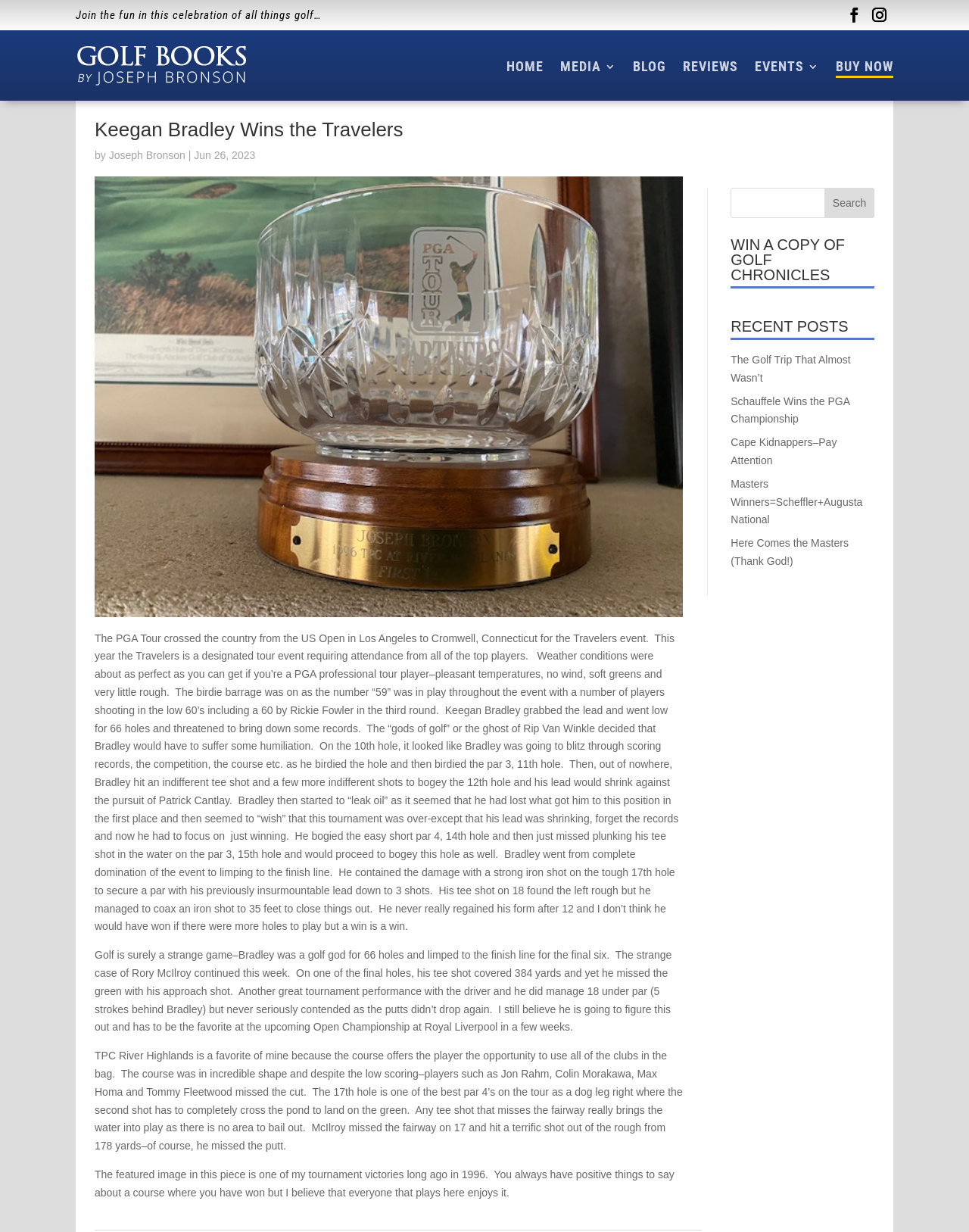Your task is to find and give the main heading text of the webpage.

Keegan Bradley Wins the Travelers